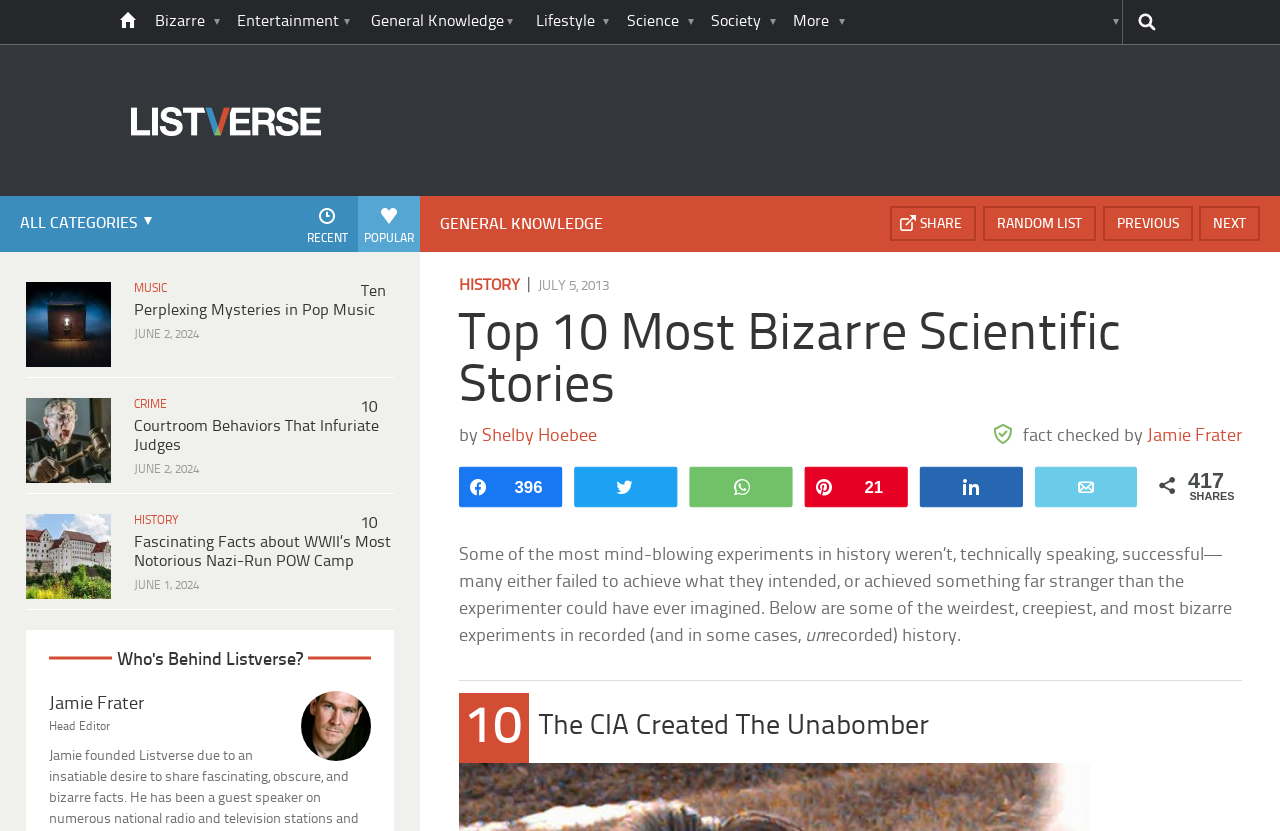What is the category of the article 'Ten Perplexing Mysteries in Pop Music'? Refer to the image and provide a one-word or short phrase answer.

MUSIC